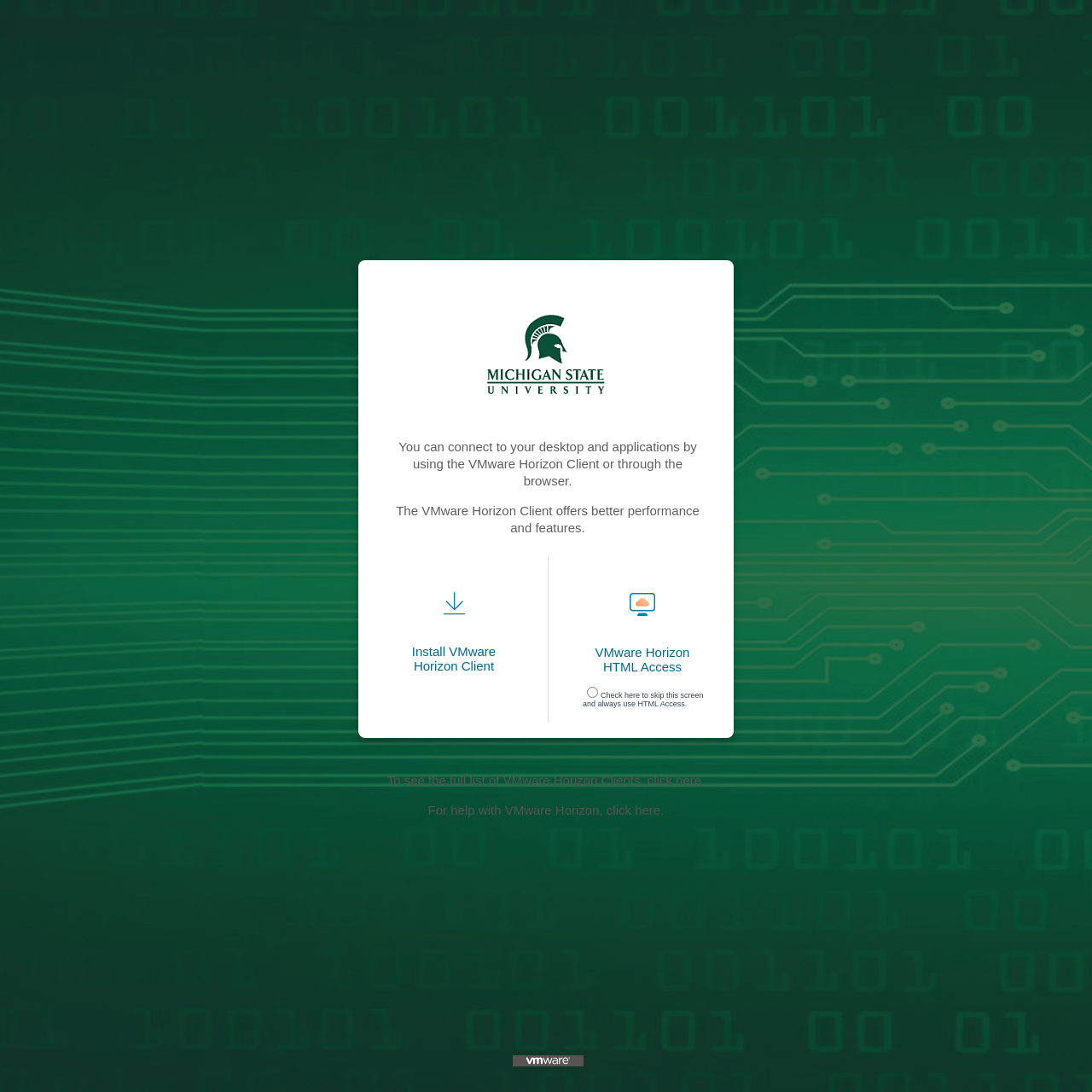What is the advantage of using the VMware Horizon Client?
Please provide a detailed and thorough answer to the question.

According to the StaticText element at coordinates [0.363, 0.461, 0.641, 0.49], the VMware Horizon Client offers better performance and features, implying that it has advantages over other methods.